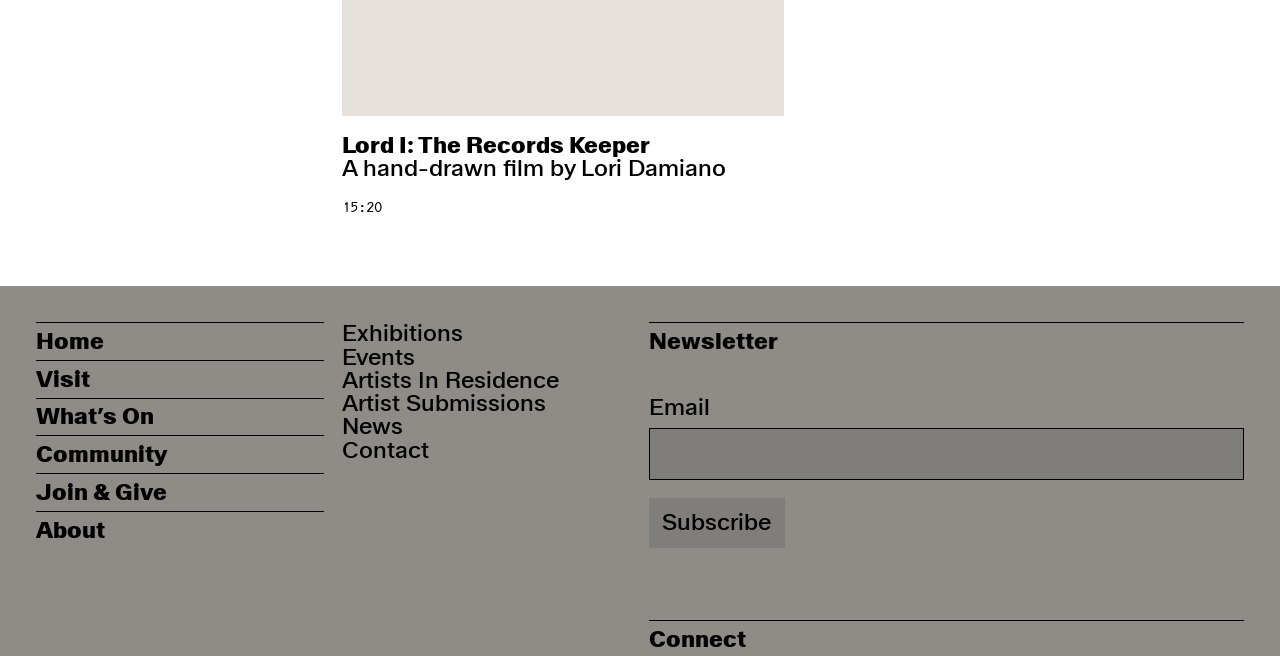Can you find the bounding box coordinates of the area I should click to execute the following instruction: "Go to the 'About' page"?

[0.028, 0.779, 0.254, 0.836]